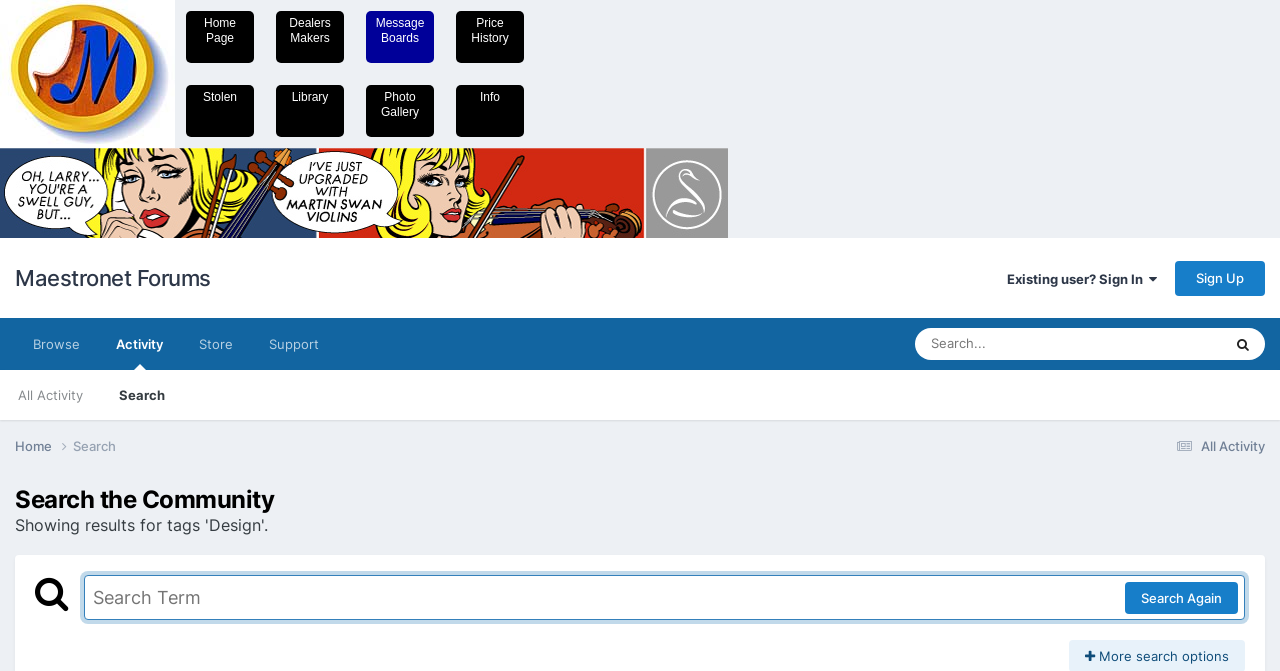Using the description: "Maestronet Forums", determine the UI element's bounding box coordinates. Ensure the coordinates are in the format of four float numbers between 0 and 1, i.e., [left, top, right, bottom].

[0.012, 0.355, 0.164, 0.474]